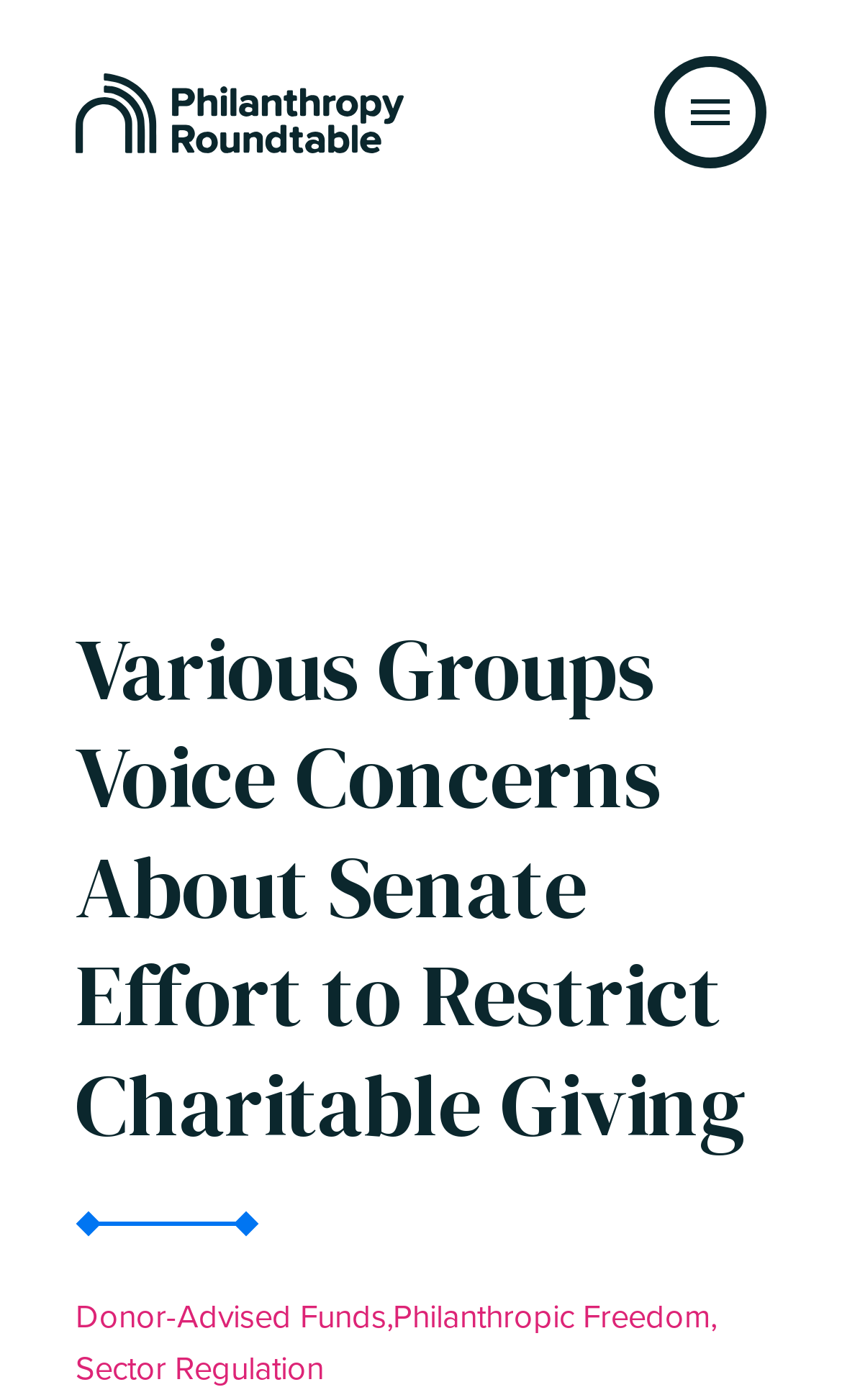Based on the description "Donor-Advised Funds", find the bounding box of the specified UI element.

[0.09, 0.922, 0.467, 0.959]